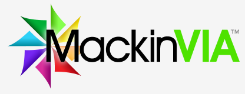Reply to the question with a brief word or phrase: What does the vibrant green color in the logo signify?

Diversity and variety